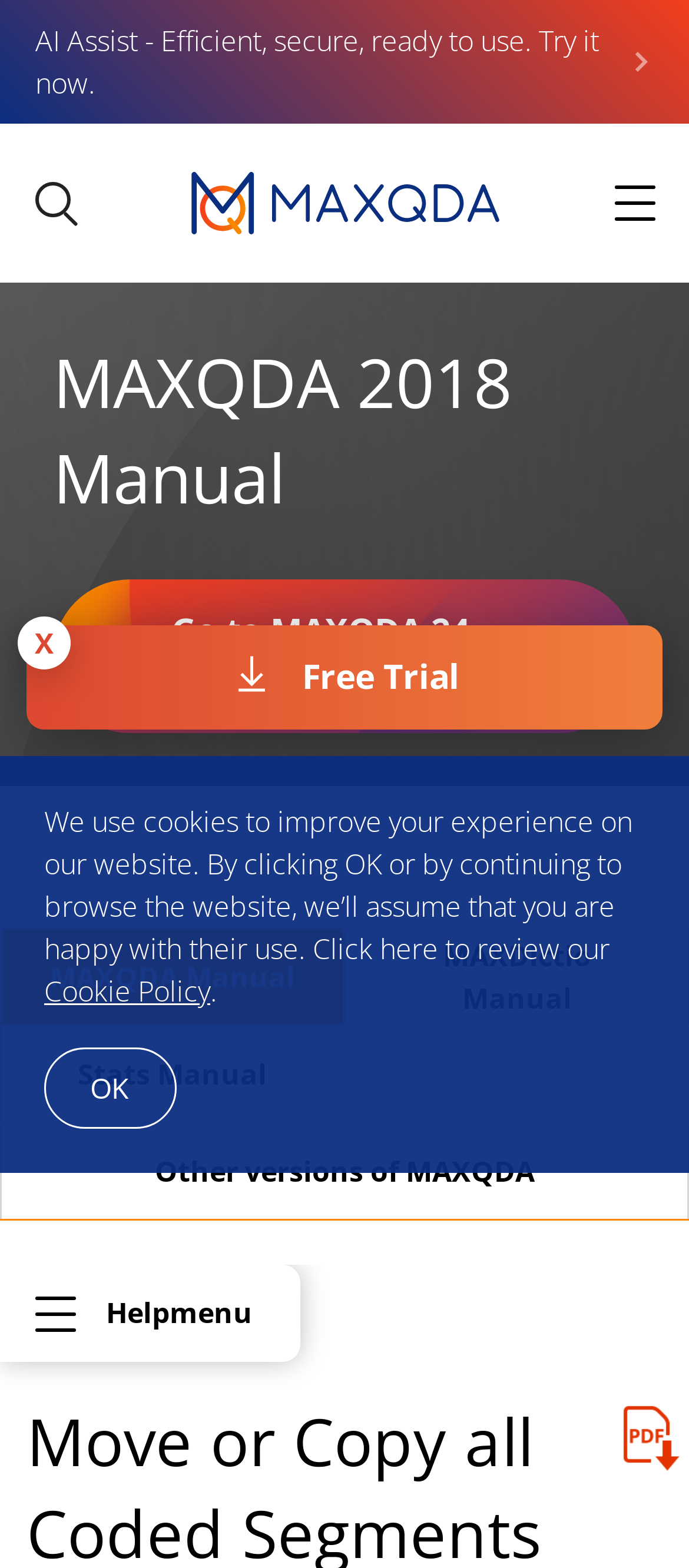What is the purpose of the 'Helpmenu' link?
From the image, respond with a single word or phrase.

To access help resources